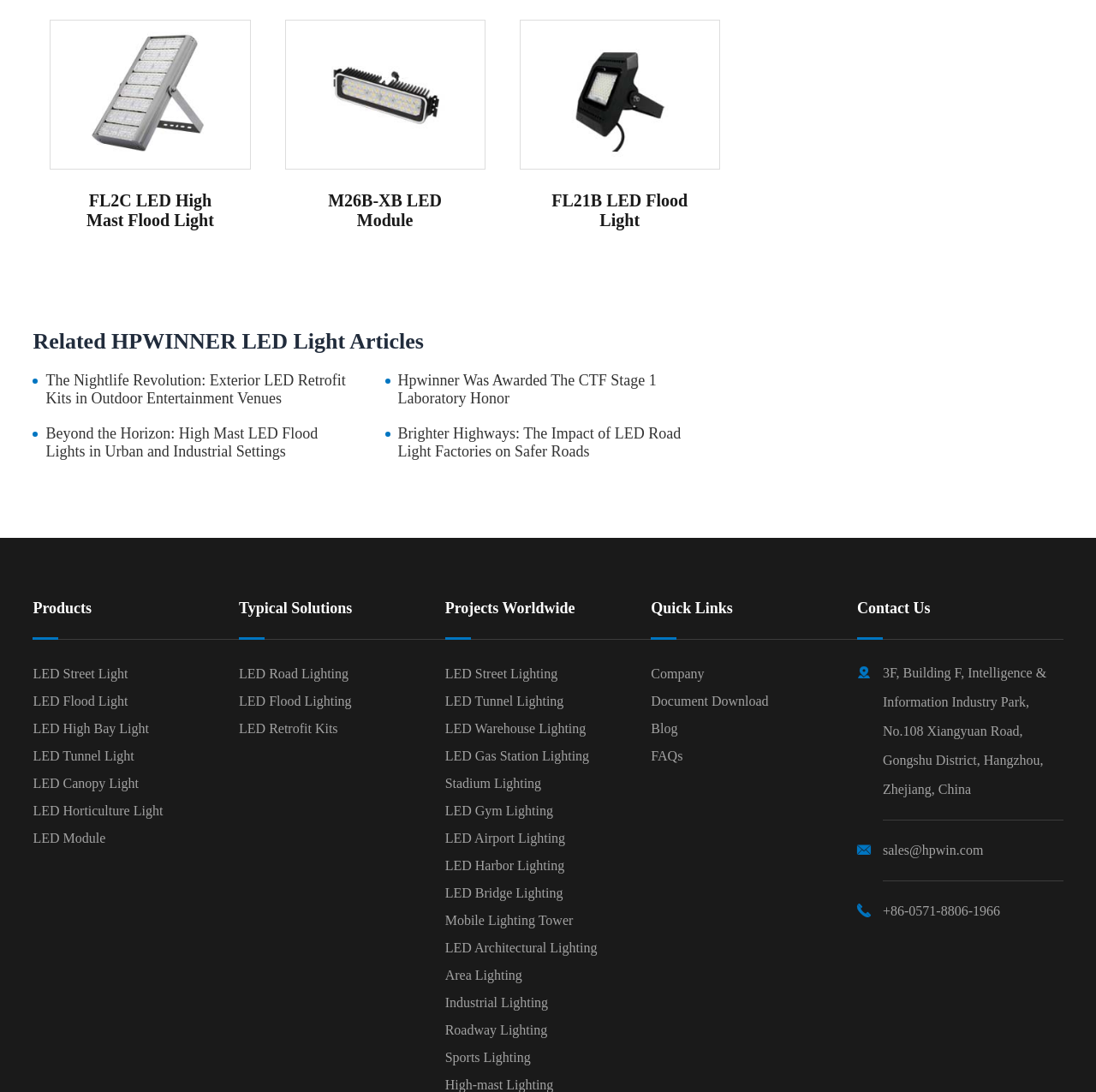Please find and report the bounding box coordinates of the element to click in order to perform the following action: "Contact HPWINNER through email". The coordinates should be expressed as four float numbers between 0 and 1, in the format [left, top, right, bottom].

[0.805, 0.765, 0.97, 0.792]